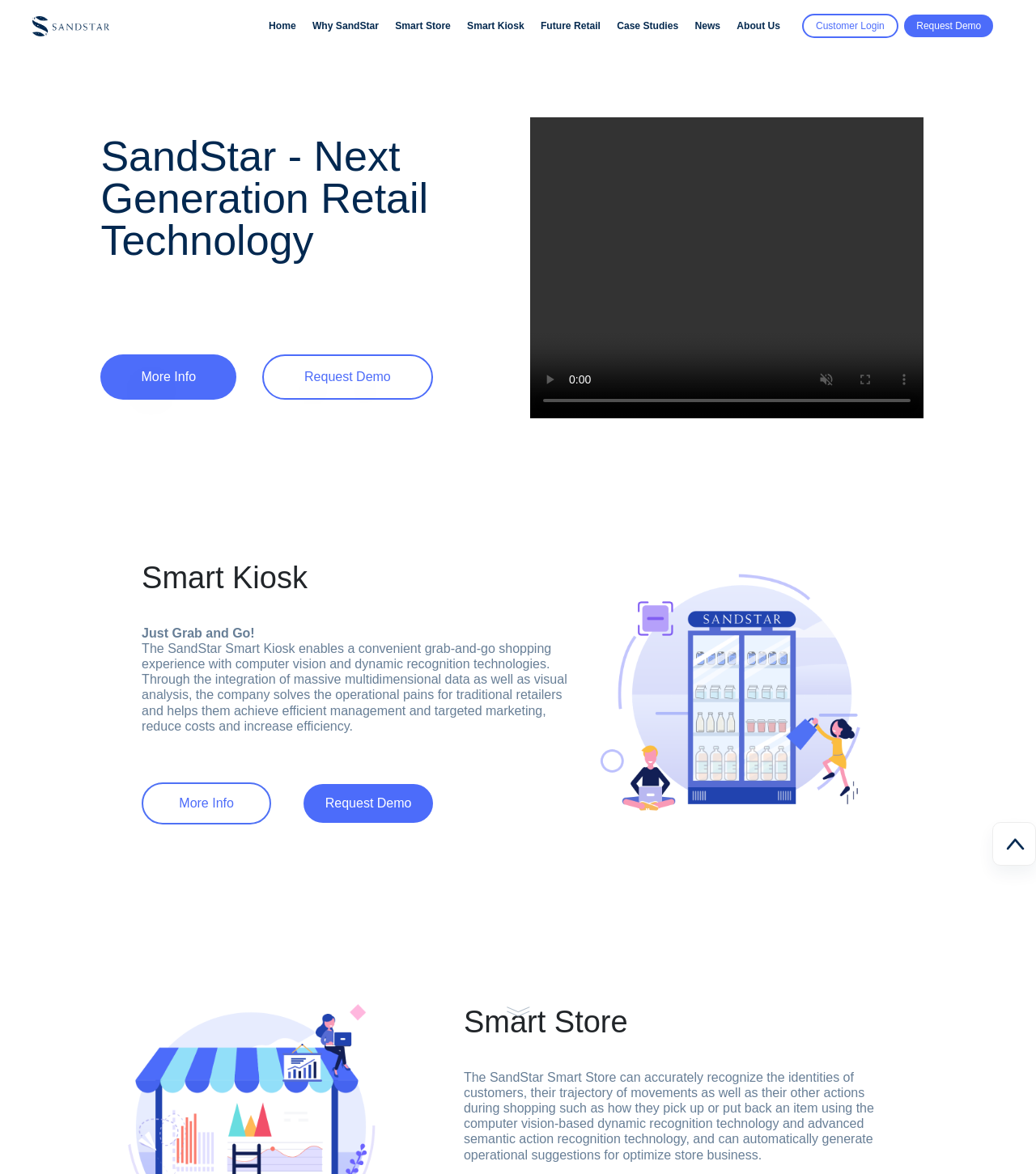Please find the bounding box coordinates for the clickable element needed to perform this instruction: "Click on the 'Sections' button".

None